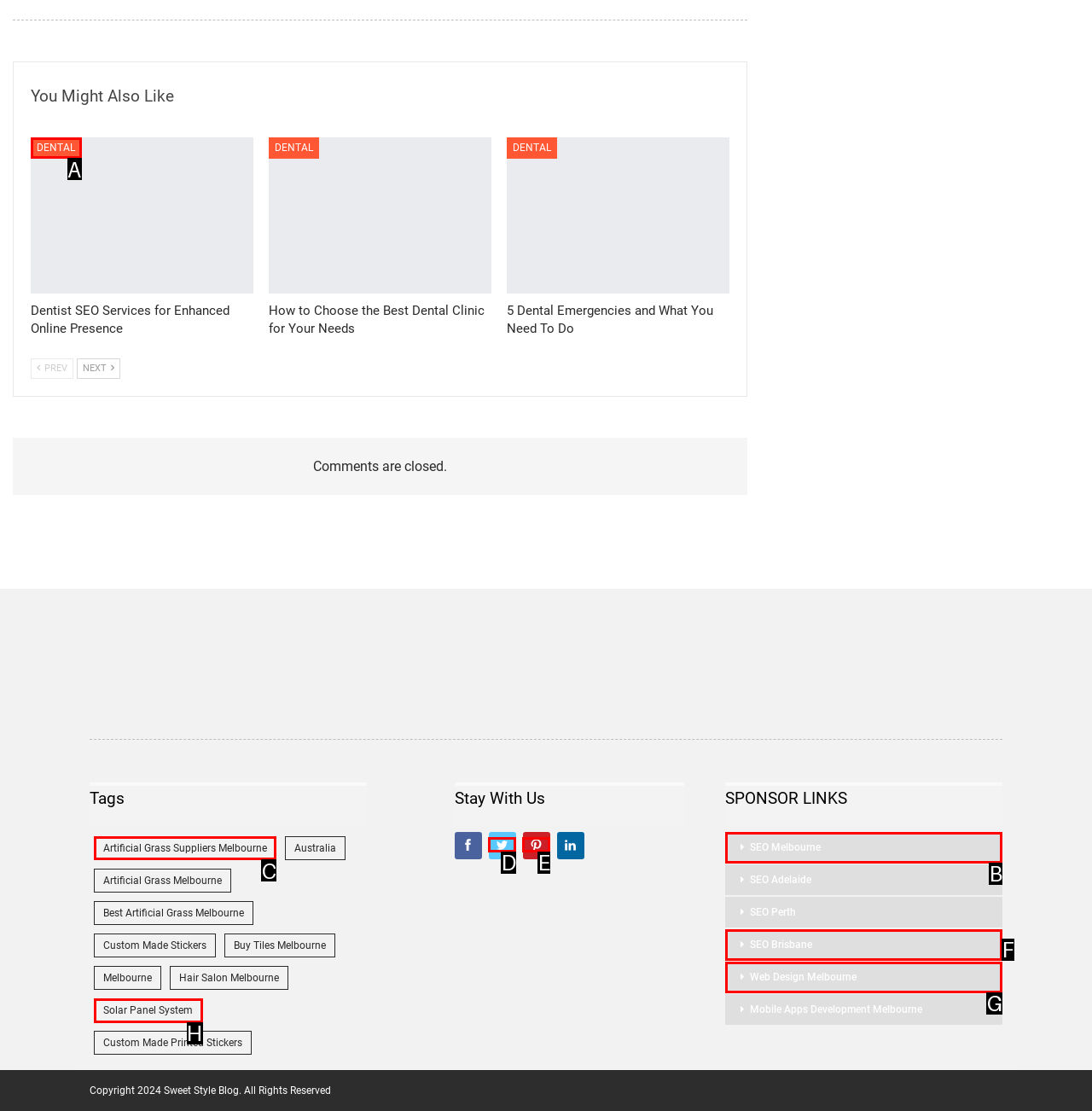Identify the correct UI element to click to follow this instruction: Click on 'Artificial Grass Suppliers Melbourne'
Respond with the letter of the appropriate choice from the displayed options.

C